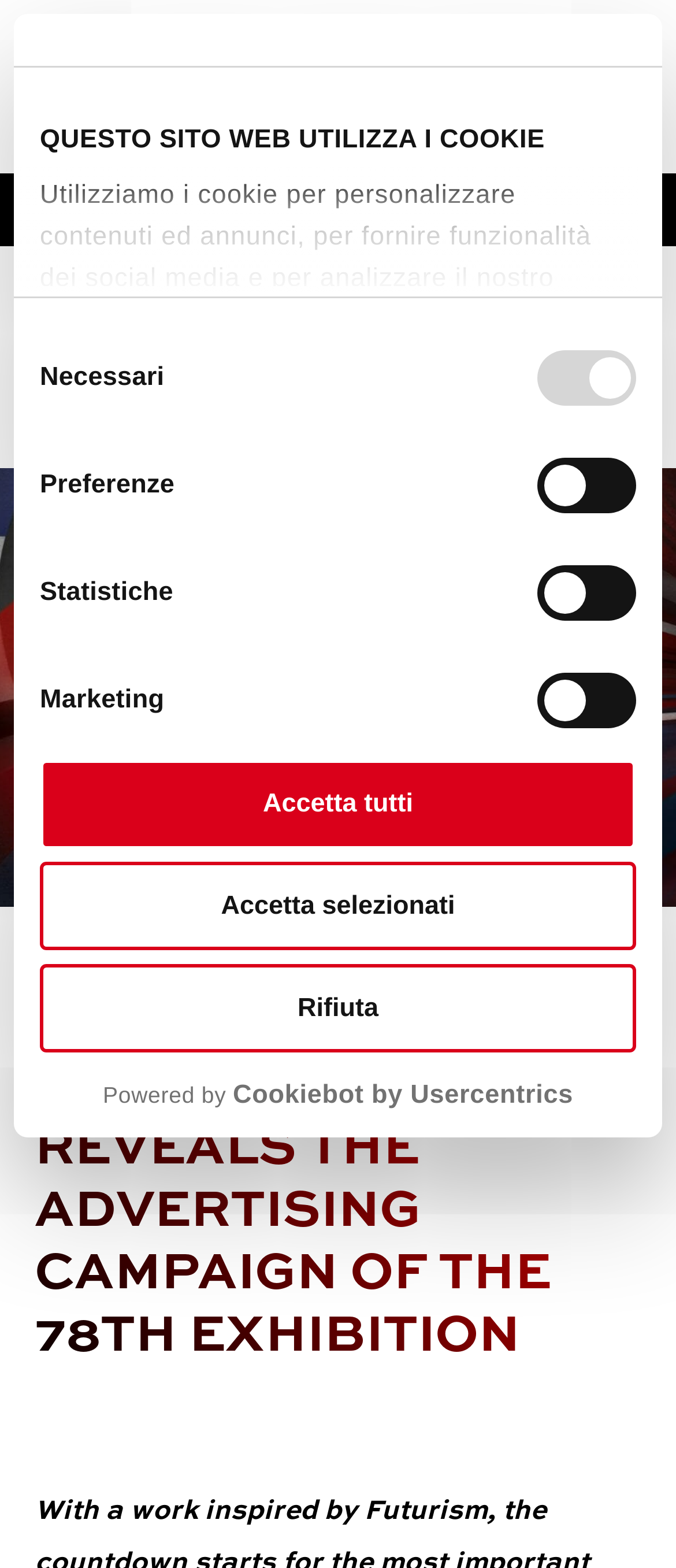Bounding box coordinates are specified in the format (top-left x, top-left y, bottom-right x, bottom-right y). All values are floating point numbers bounded between 0 and 1. Please provide the bounding box coordinate of the region this sentence describes: ITA

[0.521, 0.043, 0.582, 0.067]